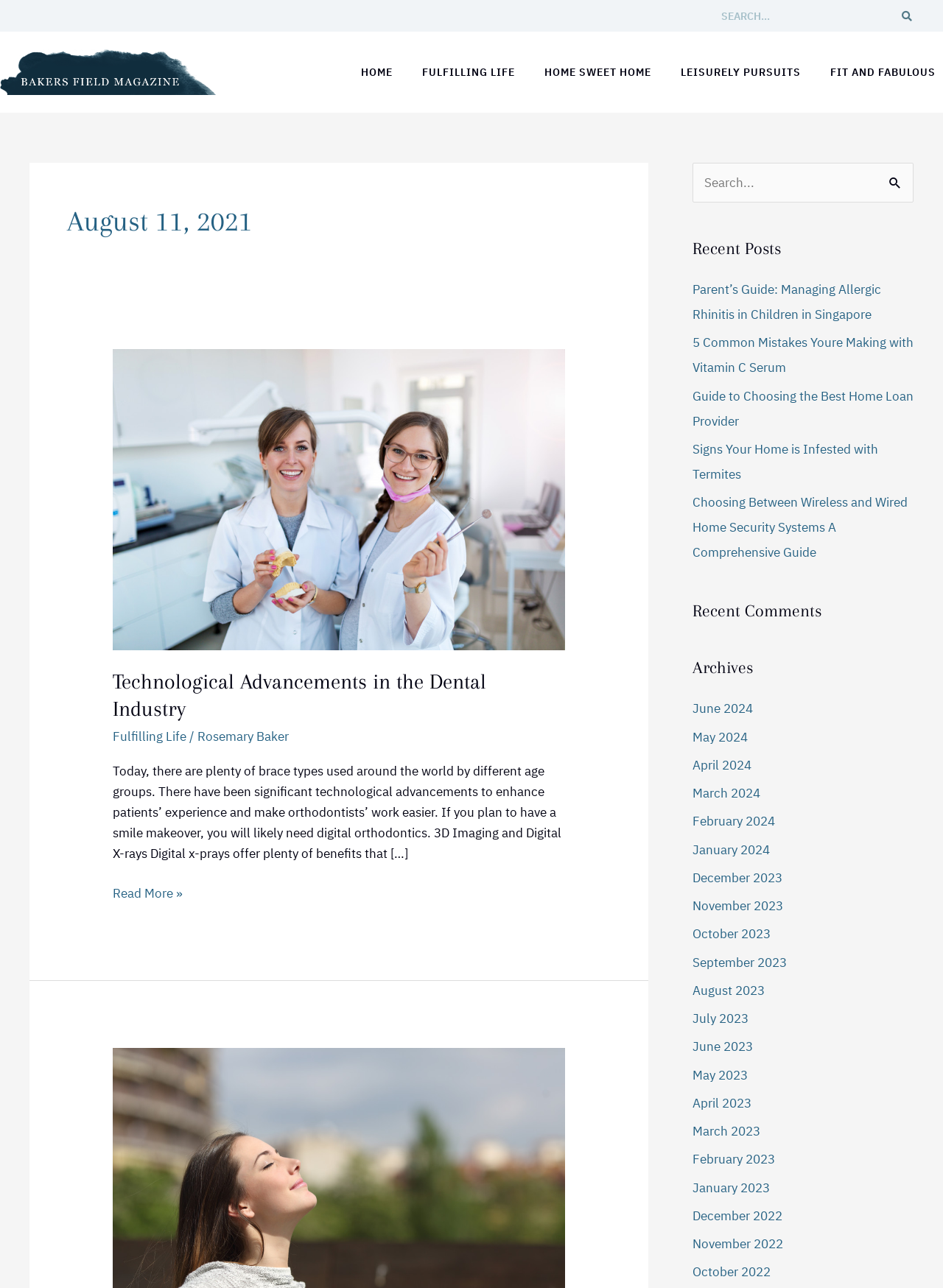Provide a brief response to the question below using one word or phrase:
What categories are available in the navigation menu?

HOME, FULFILLING LIFE, HOME SWEET HOME, LEISURELY PURSUITS, FIT AND FABULOUS